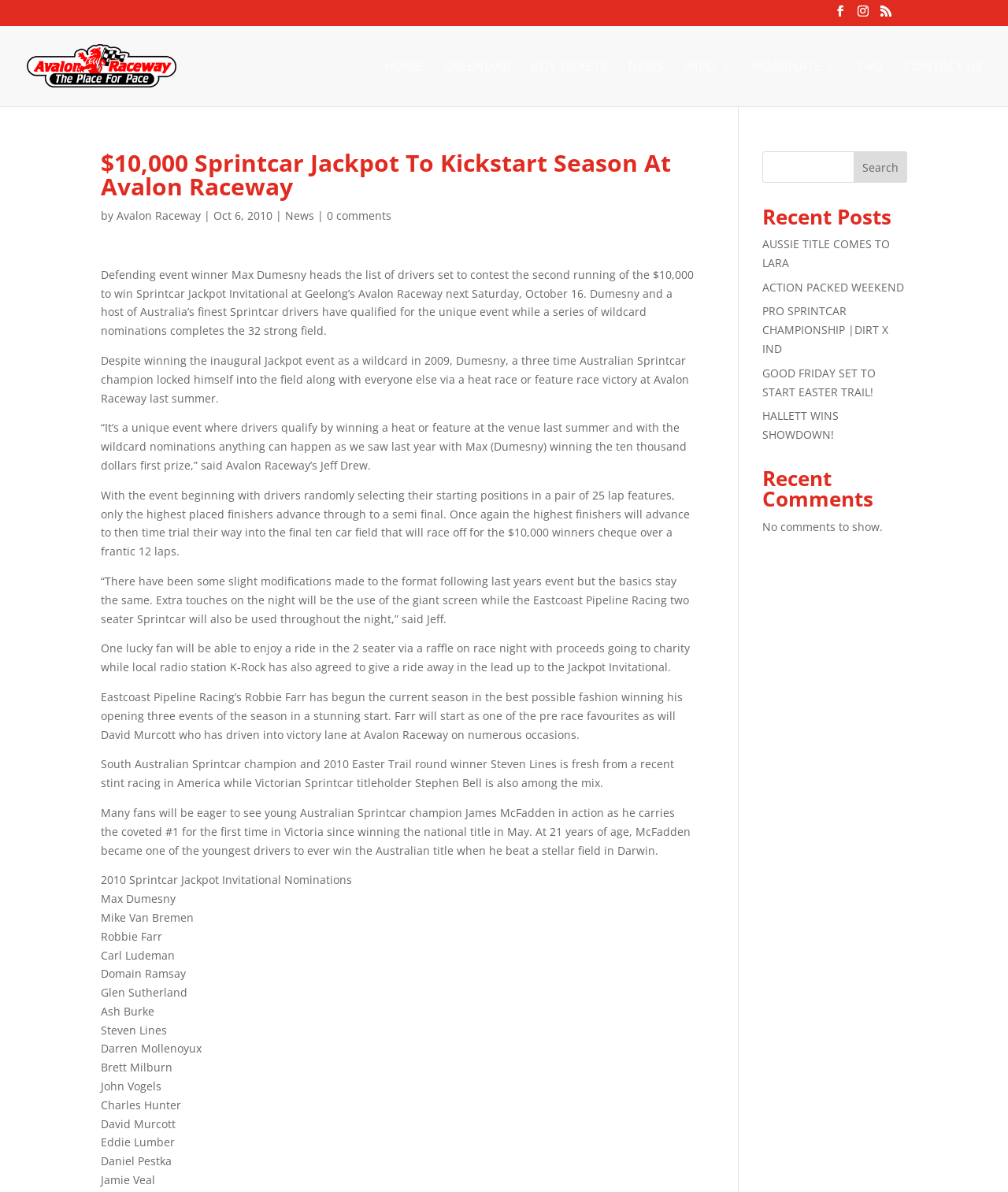Determine the bounding box coordinates of the region to click in order to accomplish the following instruction: "Search for something". Provide the coordinates as four float numbers between 0 and 1, specifically [left, top, right, bottom].

[0.756, 0.127, 0.9, 0.153]